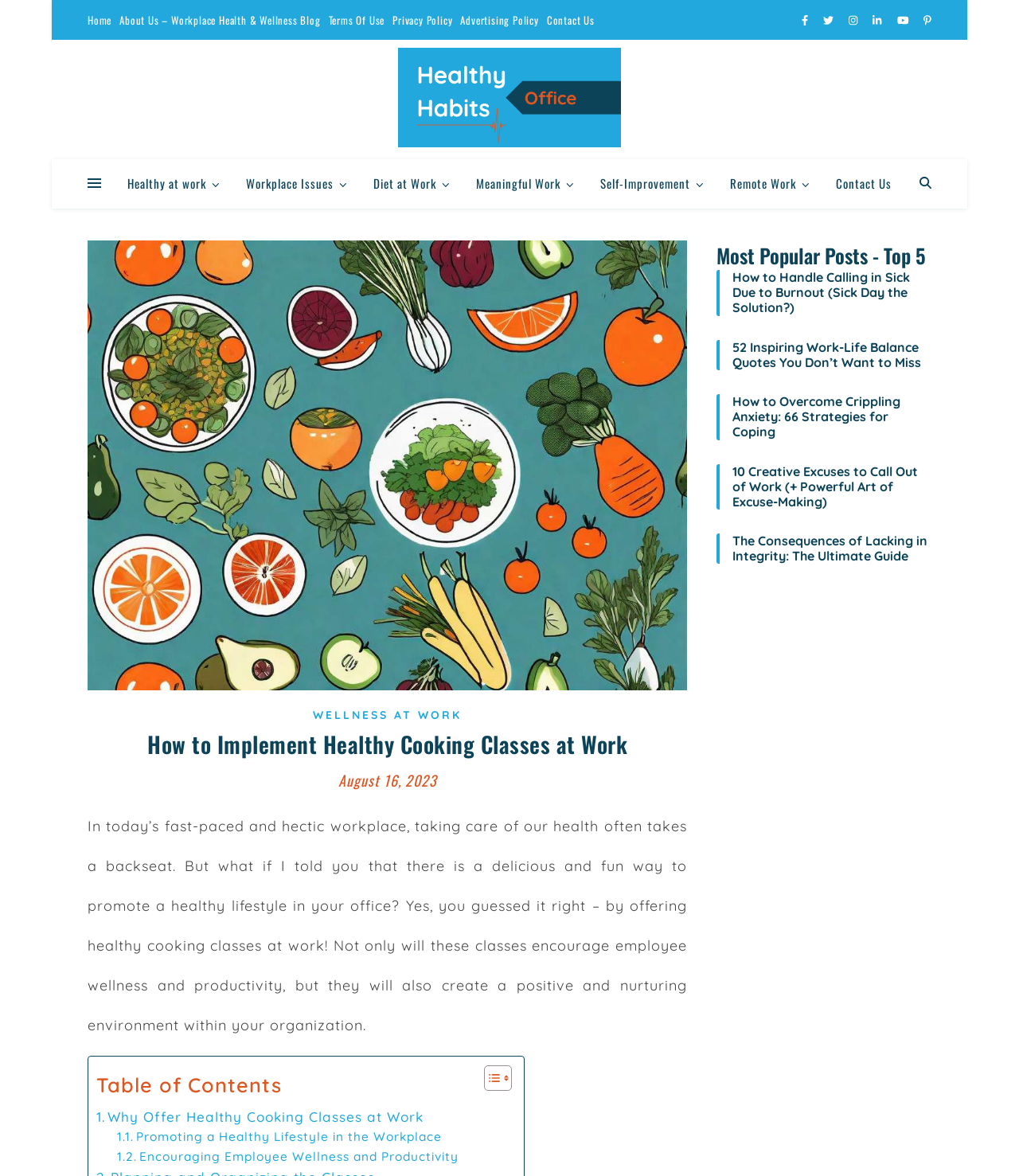Pinpoint the bounding box coordinates of the area that should be clicked to complete the following instruction: "Access June 2019". The coordinates must be given as four float numbers between 0 and 1, i.e., [left, top, right, bottom].

None